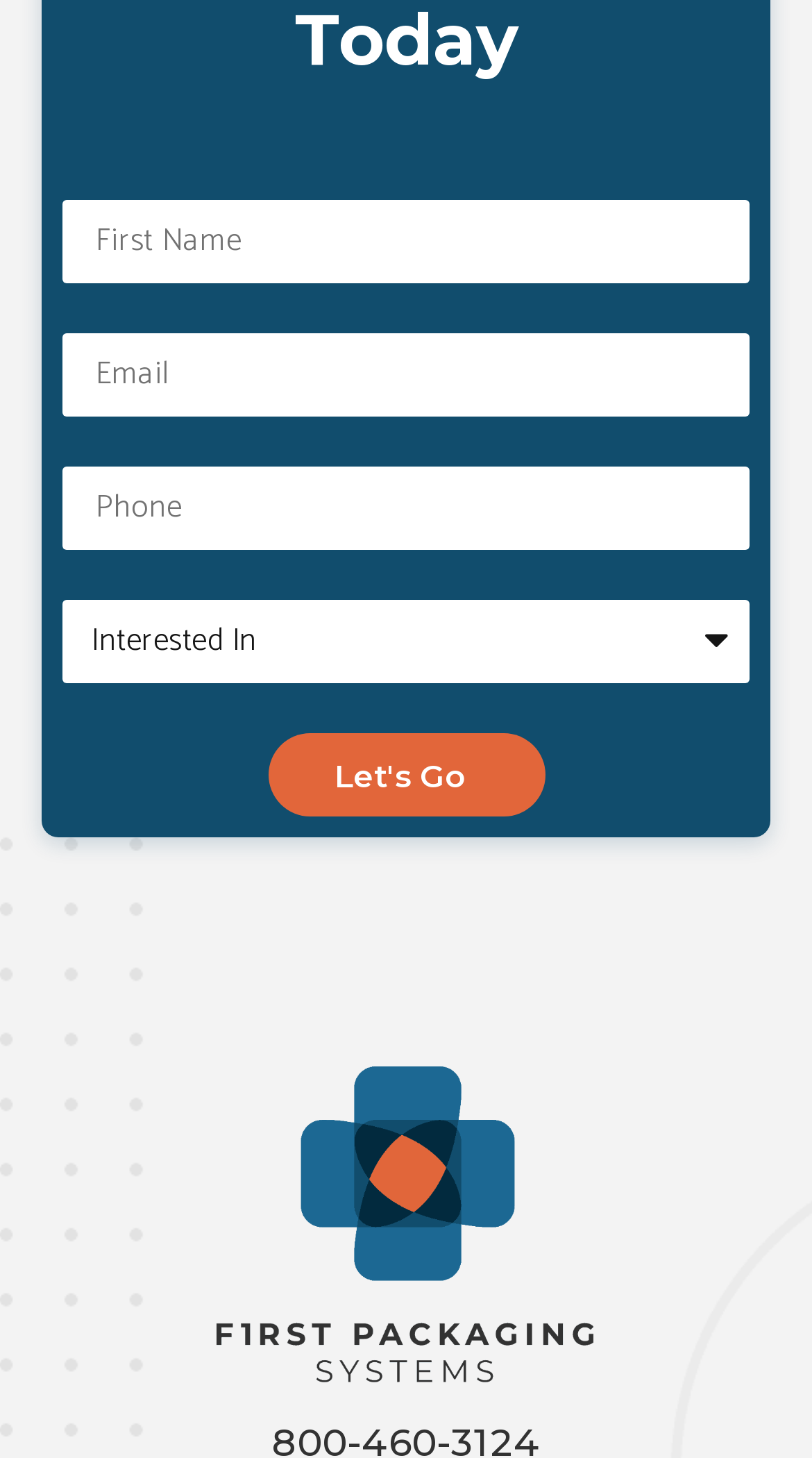Locate the UI element described by alt="First Packaging Systems" and provide its bounding box coordinates. Use the format (top-left x, top-left y, bottom-right x, bottom-right y) with all values as floating point numbers between 0 and 1.

[0.077, 0.732, 0.923, 0.948]